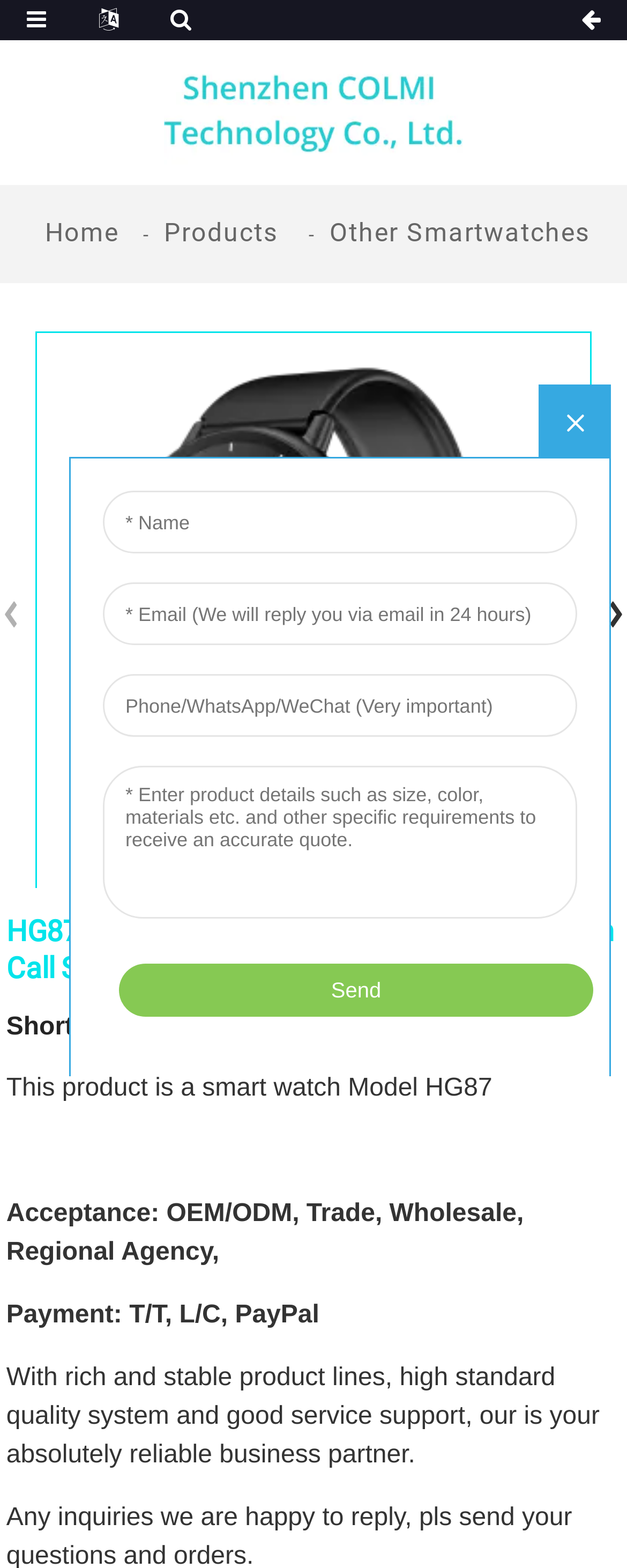What is the name of the company?
Please give a detailed and thorough answer to the question, covering all relevant points.

I found the company name by looking at the link with the text 'Shenzhen Colmi Technology Co., Ltd.' which is located at the top of the page, indicating that it is the company's website.